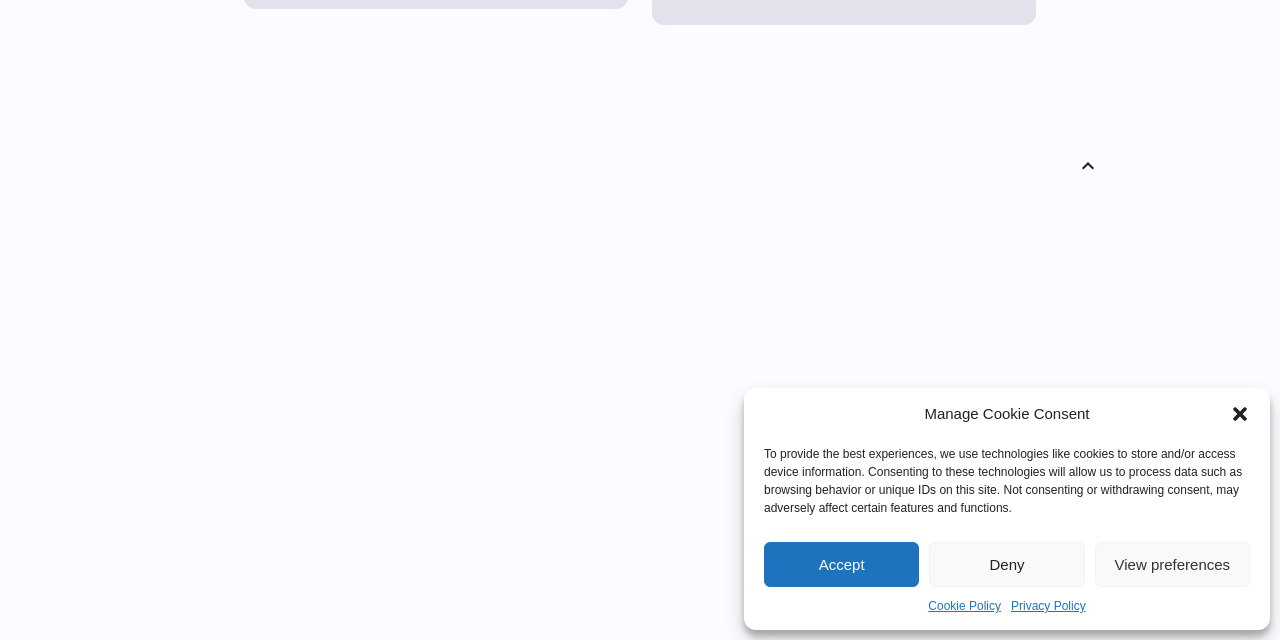Predict the bounding box of the UI element based on the description: "Accept". The coordinates should be four float numbers between 0 and 1, formatted as [left, top, right, bottom].

[0.597, 0.847, 0.718, 0.917]